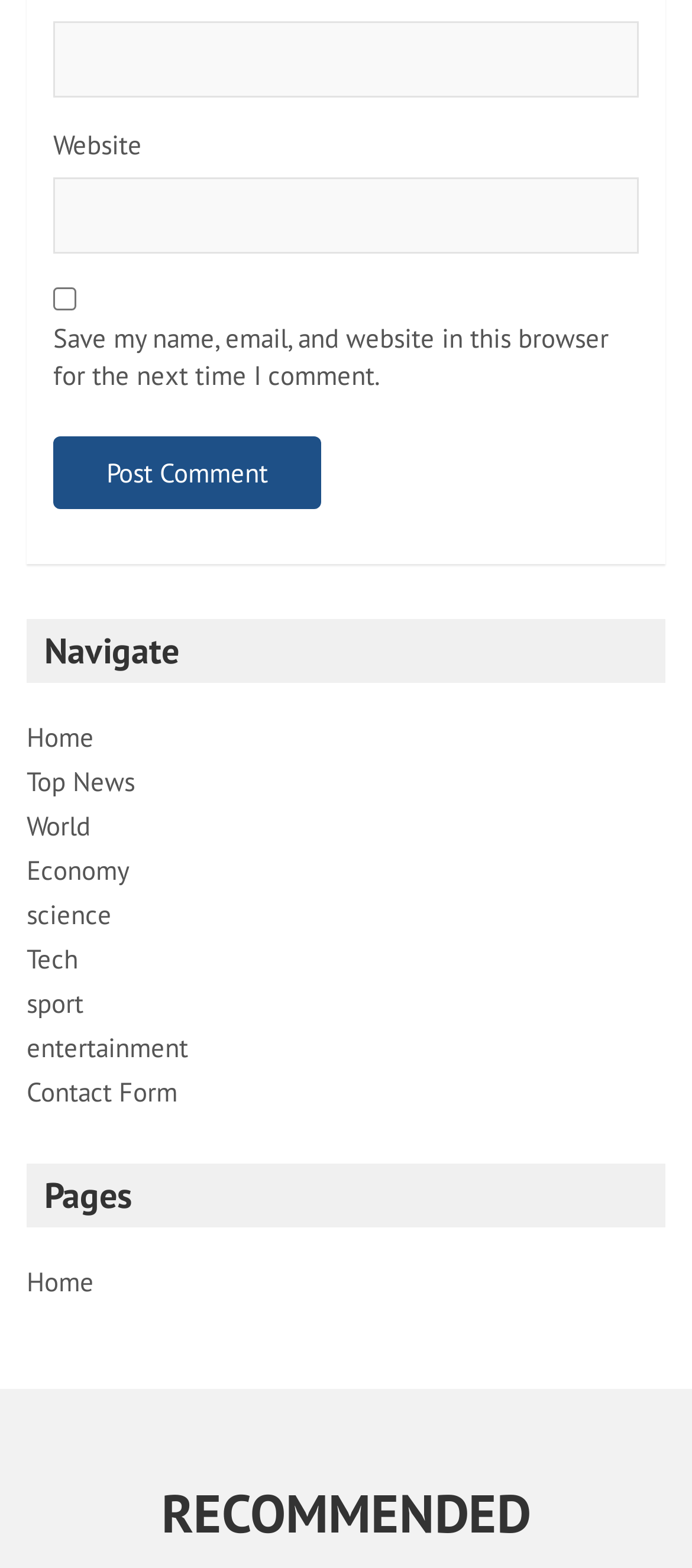Find the coordinates for the bounding box of the element with this description: "parent_node: Email * aria-describedby="email-notes" name="email"".

[0.077, 0.014, 0.923, 0.063]